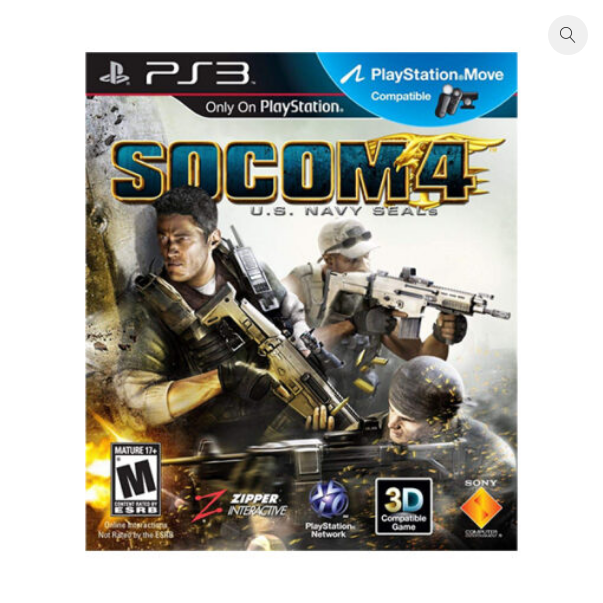Offer a detailed explanation of the image.

The image showcases the cover art for the game "SOCOM 4: U.S. Navy Seals," designed for the PlayStation 3. The cover prominently features three soldiers engaged in action, with one soldier wielding a rifle in the foreground and others positioned in strategic stances, emphasizing the game's tactical combat focus. The title "SOCOM 4" is emblazoned in bold, metallic lettering at the top, while the PlayStation 3 logo and compatibility notes, such as "Only on PlayStation" and "PlayStation Move Compatible," are displayed in the top corners. The game's mature rating (17+) is clearly indicated on the bottom left, reinforcing the game's target audience. The background is dynamic and visually engaging, conveying the intensity of military operations central to the gameplay experience.